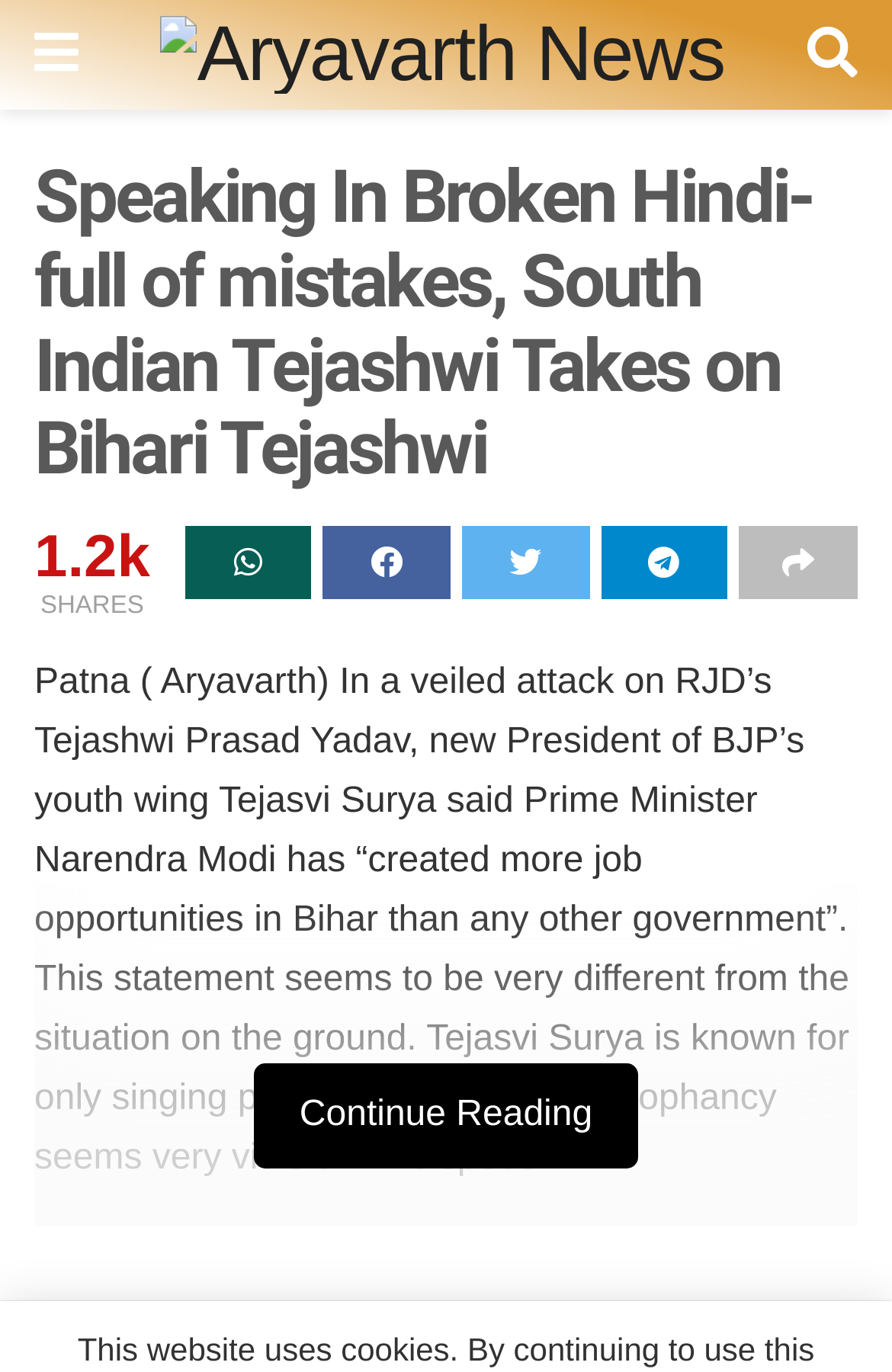Describe the webpage meticulously, covering all significant aspects.

The webpage appears to be a news article from Aryavarth News. At the top left, there is a link with a bookmark icon, and next to it, a link with the text "Aryavarth News" accompanied by an image of the news organization's logo. On the top right, there is a link with a bell icon.

Below the top section, there is a heading that reads "Speaking In Broken Hindi- full of mistakes, South Indian Tejashwi Takes on Bihari Tejashwi". Underneath the heading, there is a text "1.2k" and a label "SHARES" indicating the number of shares for the article.

To the right of the shares label, there are five social media links, each represented by an icon, including Facebook, Twitter, and others. Below the social media links, there is a long paragraph of text that summarizes the news article. The article discusses a statement made by Tejasvi Surya, the new President of BJP's youth wing, about Prime Minister Narendra Modi creating job opportunities in Bihar.

At the bottom of the article, there is a "Continue Reading" button, which suggests that the article is longer and can be continued on another page. Overall, the webpage has a simple layout with a clear hierarchy of elements, making it easy to navigate and read.